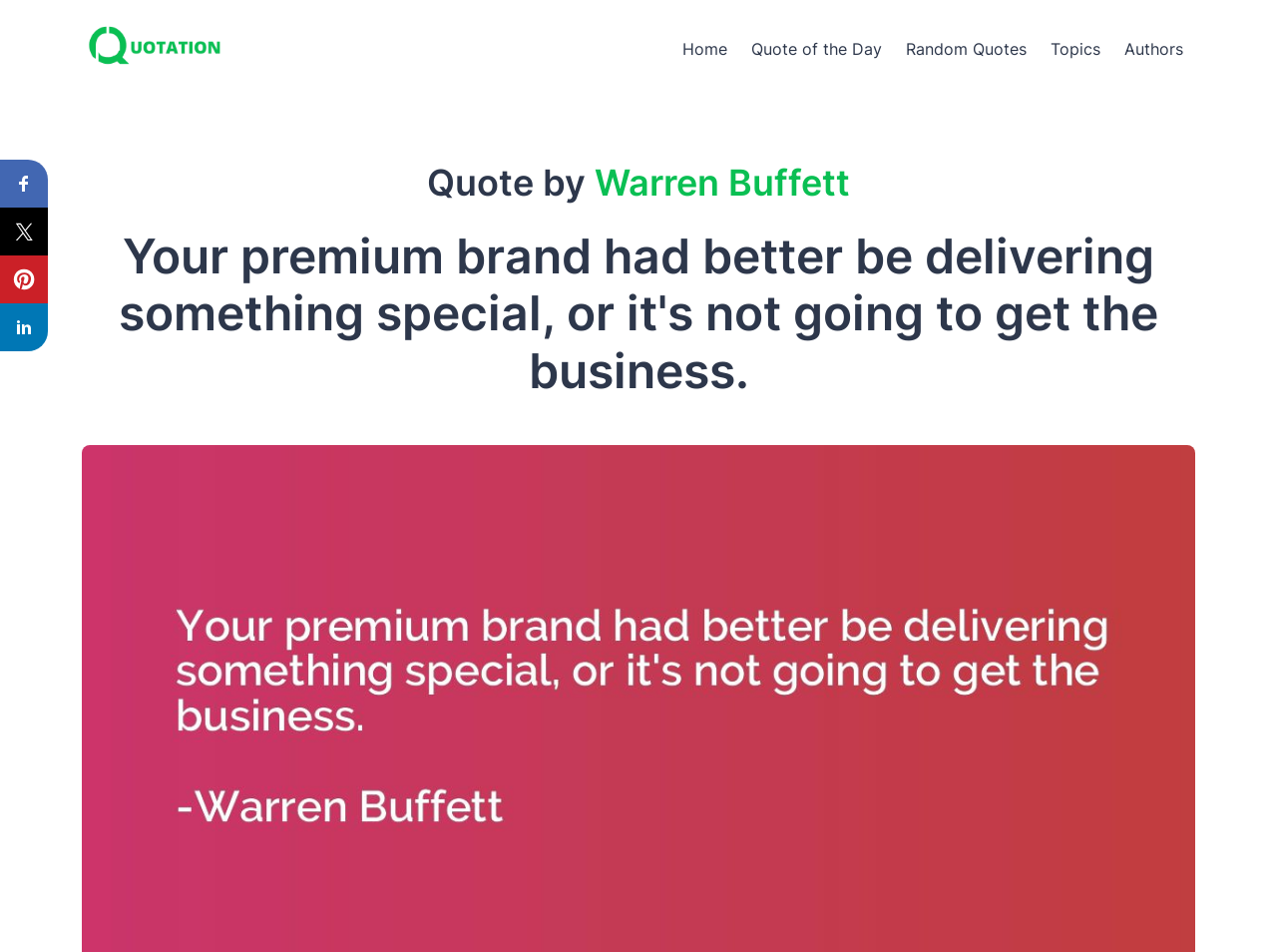Could you provide the bounding box coordinates for the portion of the screen to click to complete this instruction: "Click on the 'Assessments' link"?

None